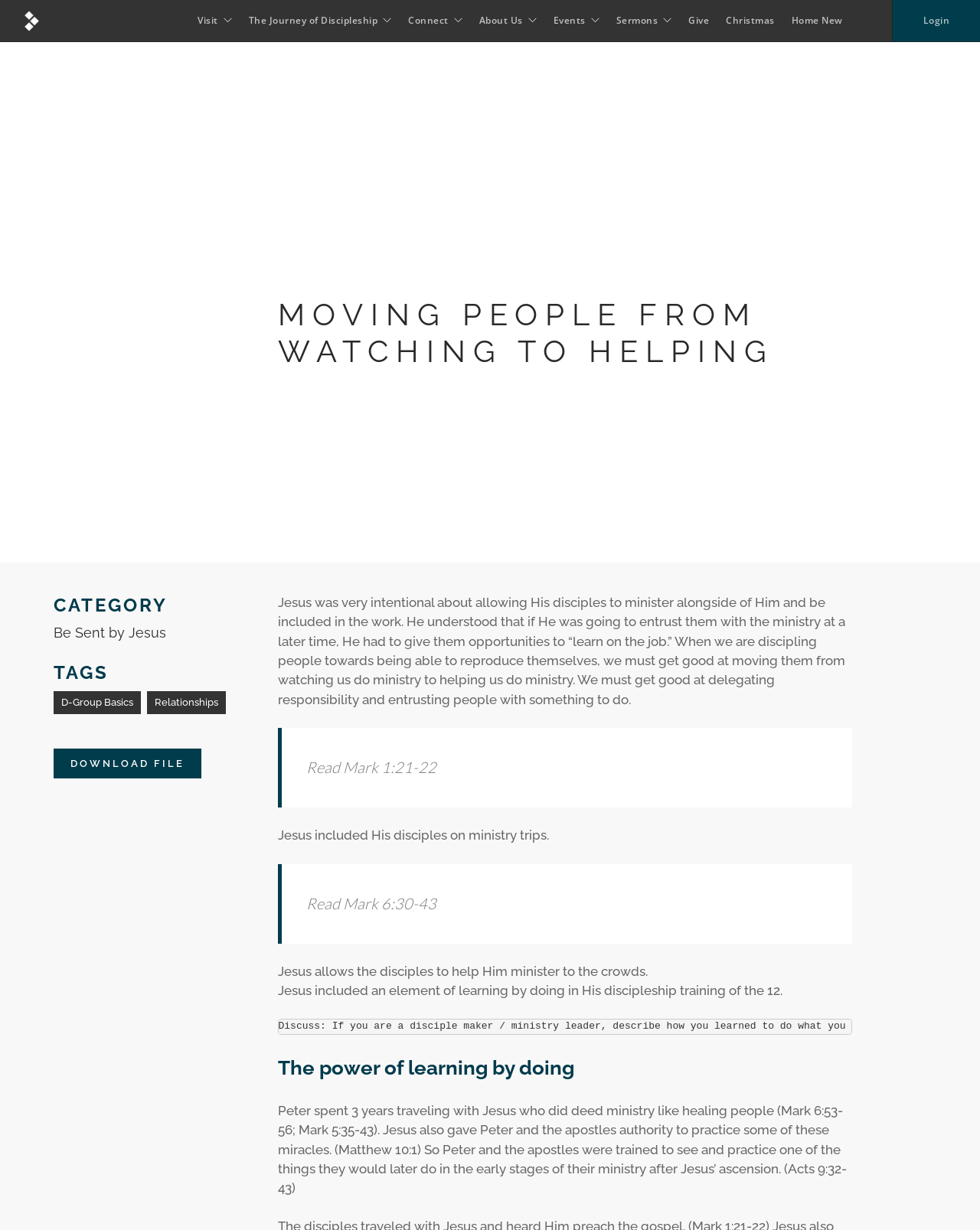Please find and report the bounding box coordinates of the element to click in order to perform the following action: "Read more about 'D-Group Basics'". The coordinates should be expressed as four float numbers between 0 and 1, in the format [left, top, right, bottom].

[0.062, 0.566, 0.136, 0.576]